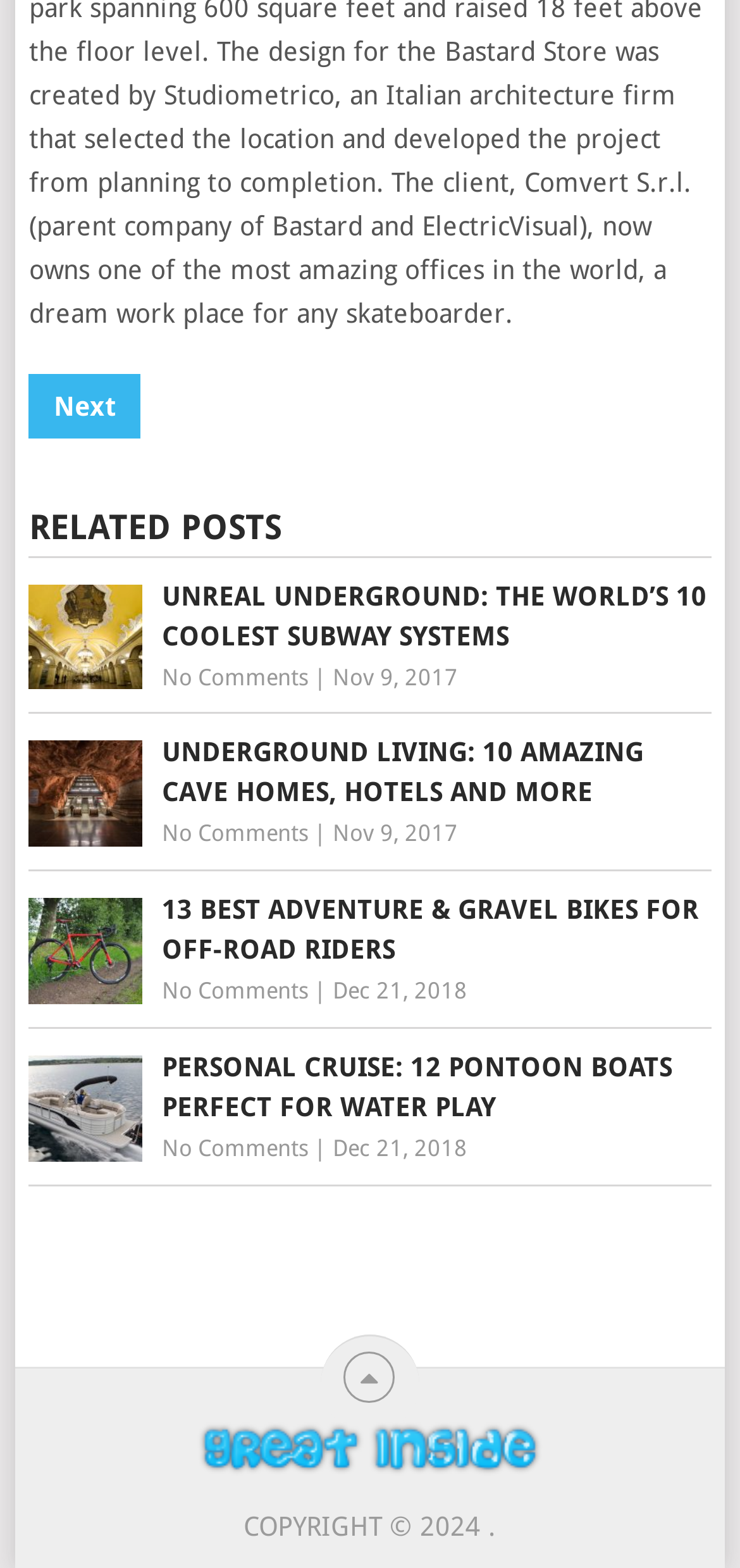Please locate the bounding box coordinates of the region I need to click to follow this instruction: "Read the 'COPYRIGHT © 2024' information".

[0.329, 0.963, 0.66, 0.983]